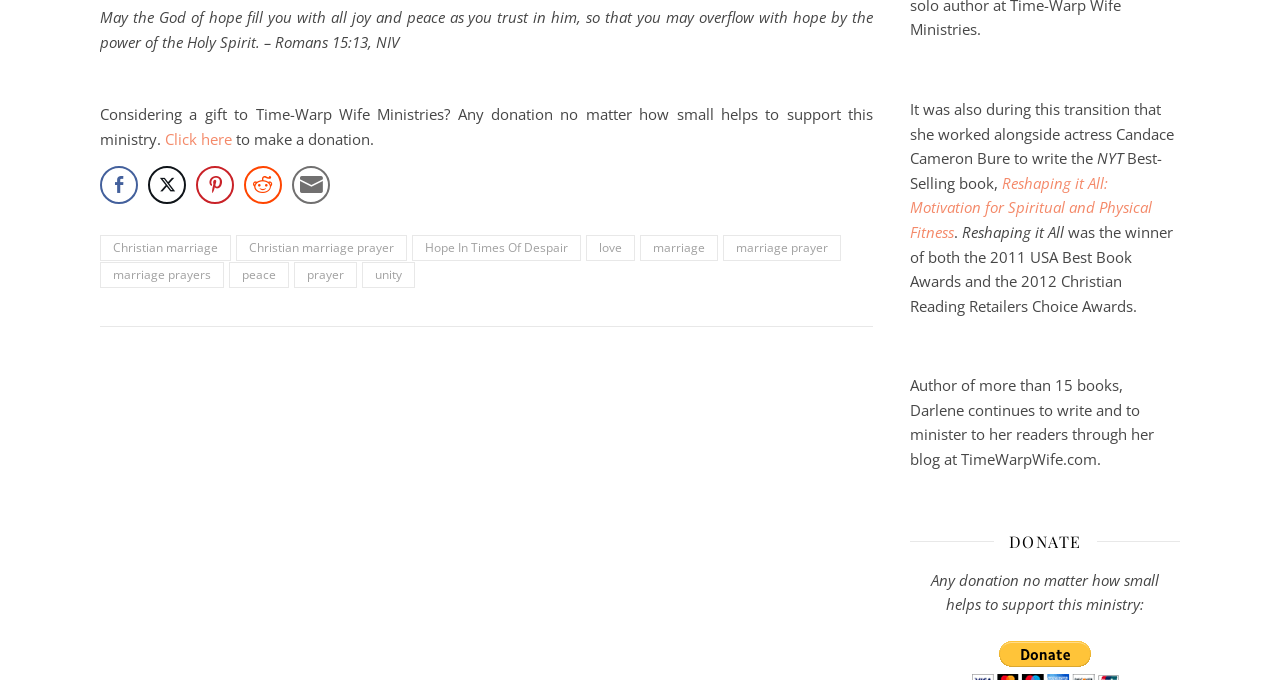Please determine the bounding box coordinates of the area that needs to be clicked to complete this task: 'Share on Facebook'. The coordinates must be four float numbers between 0 and 1, formatted as [left, top, right, bottom].

[0.078, 0.245, 0.108, 0.301]